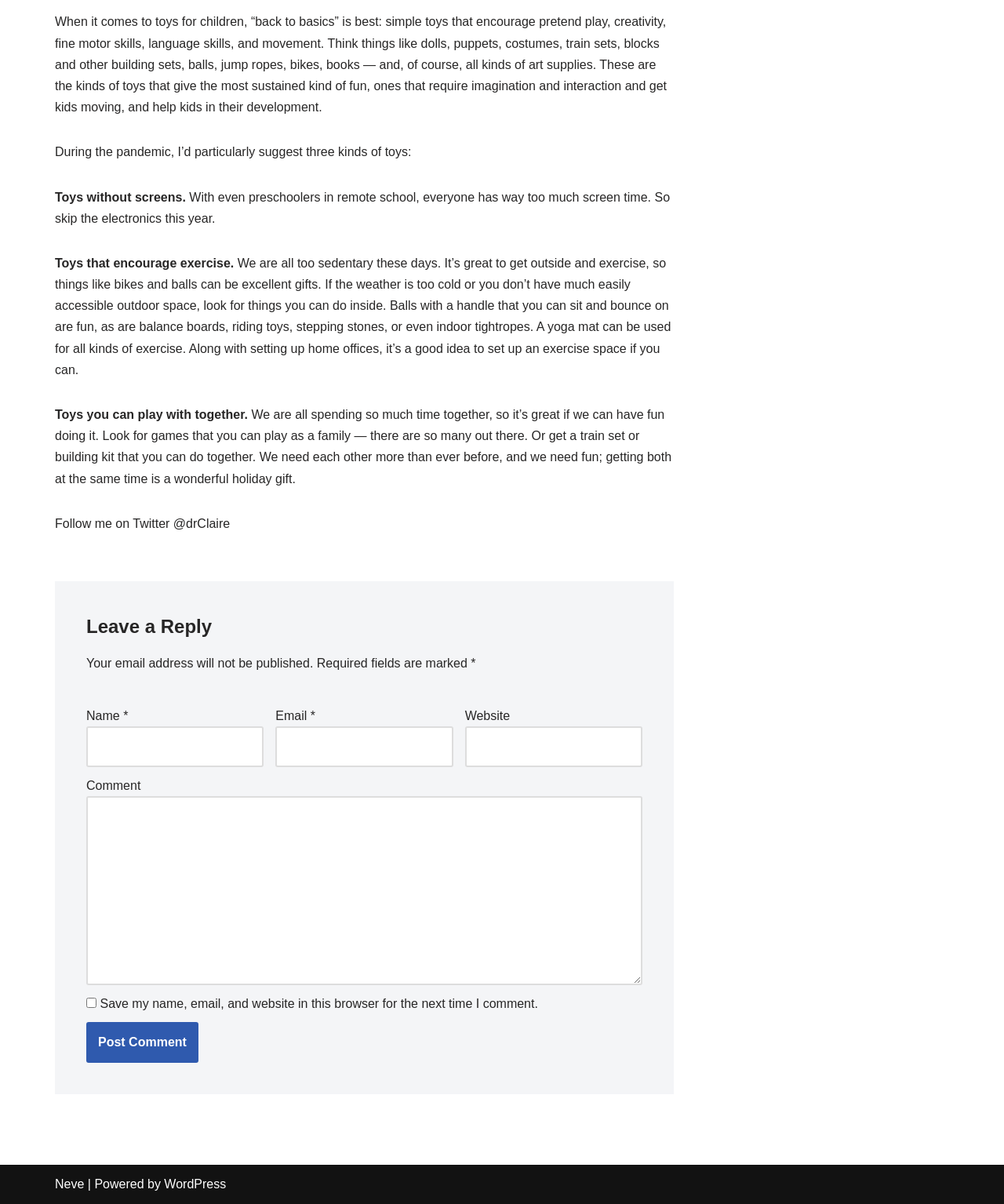Please find the bounding box coordinates of the clickable region needed to complete the following instruction: "Follow the author on Twitter". The bounding box coordinates must consist of four float numbers between 0 and 1, i.e., [left, top, right, bottom].

[0.055, 0.429, 0.229, 0.44]